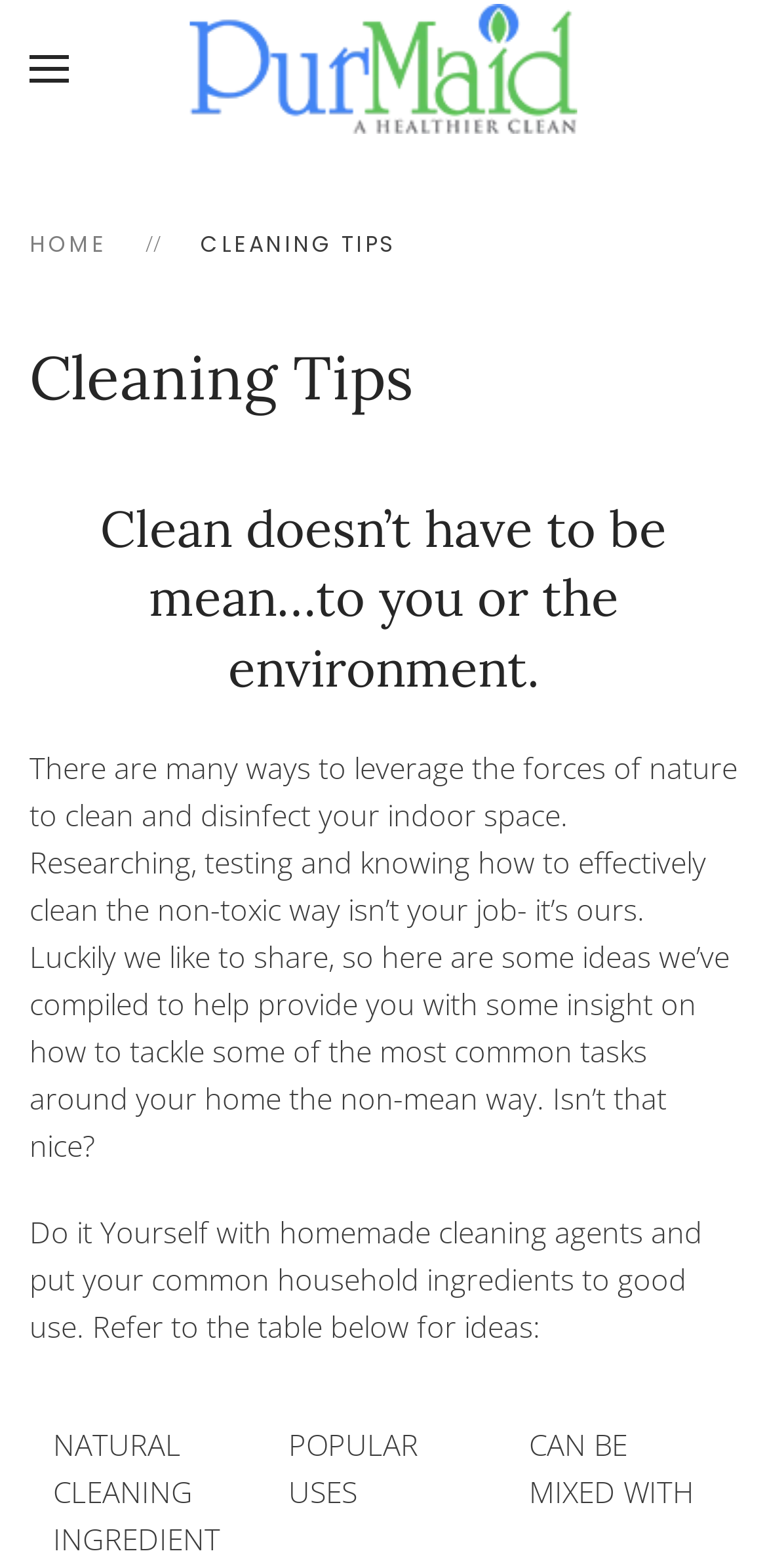What is the name of the website?
Please provide a single word or phrase in response based on the screenshot.

PurMaid.com